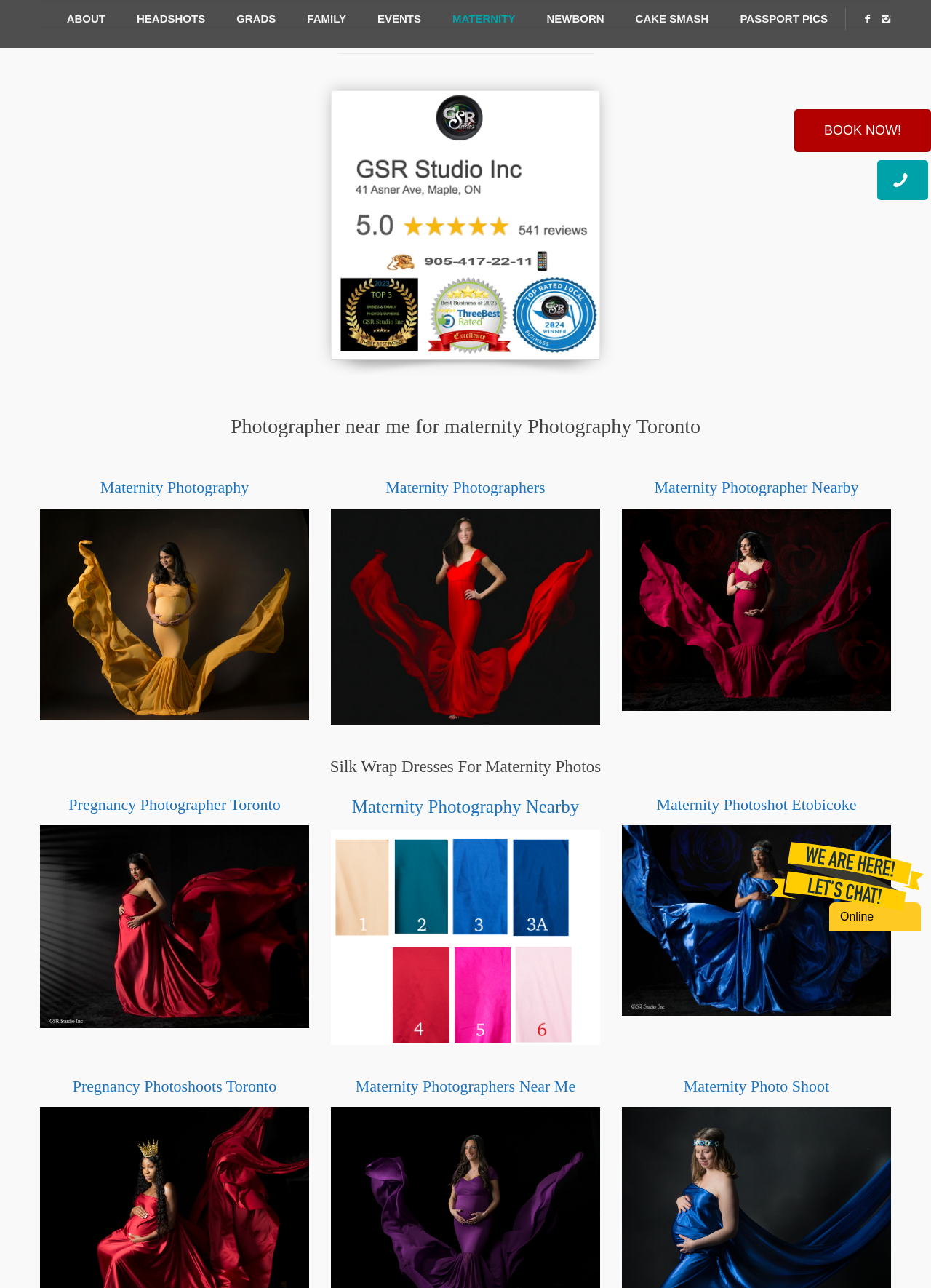Please identify the bounding box coordinates of the element that needs to be clicked to execute the following command: "Book now". Provide the bounding box using four float numbers between 0 and 1, formatted as [left, top, right, bottom].

[0.853, 0.085, 1.0, 0.118]